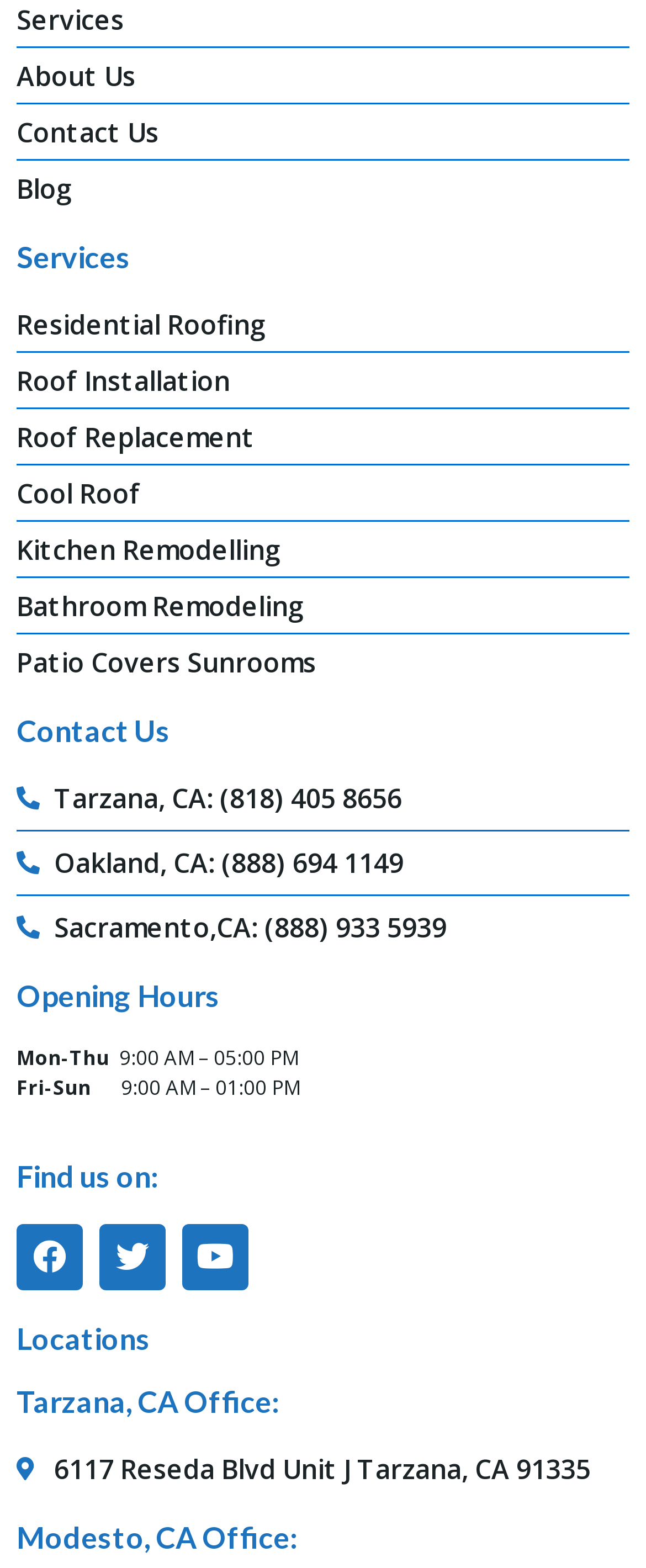Determine the bounding box coordinates of the section I need to click to execute the following instruction: "Get directions to Tarzana, CA Office". Provide the coordinates as four float numbers between 0 and 1, i.e., [left, top, right, bottom].

[0.026, 0.924, 0.974, 0.949]